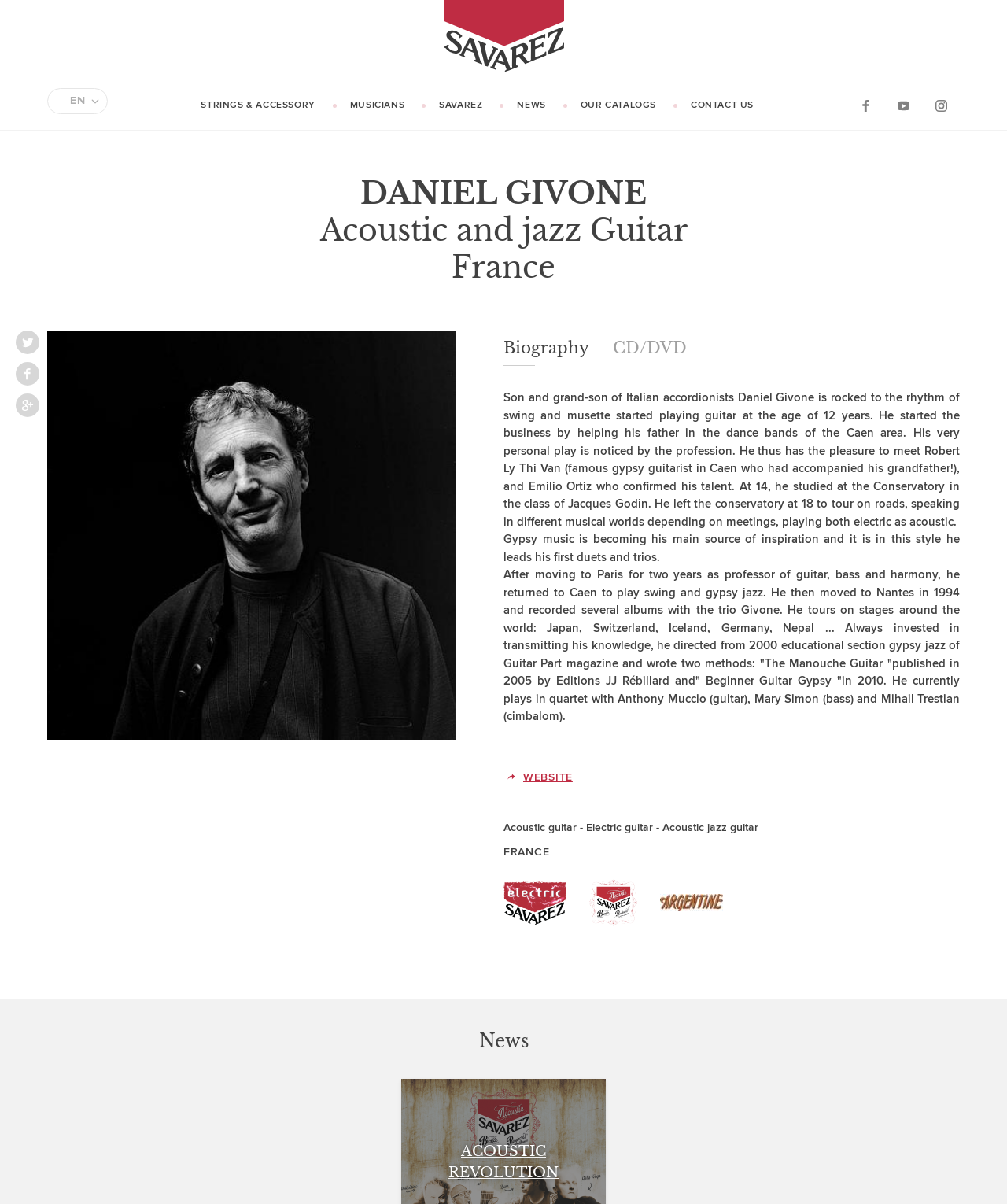Your task is to find and give the main heading text of the webpage.

DANIEL GIVONE

Acoustic and jazz Guitar

France